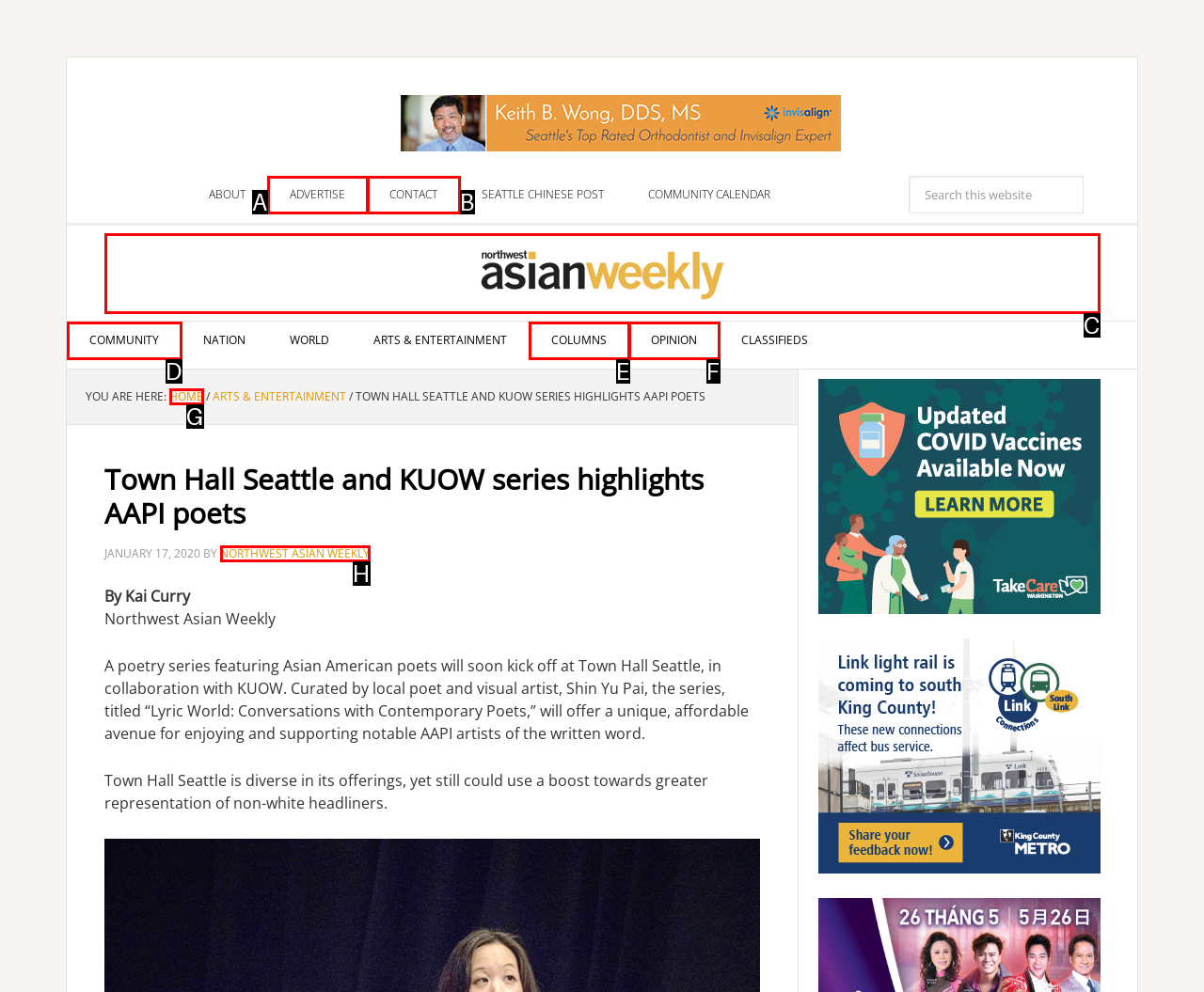Determine which option matches the element description: Home
Answer using the letter of the correct option.

G